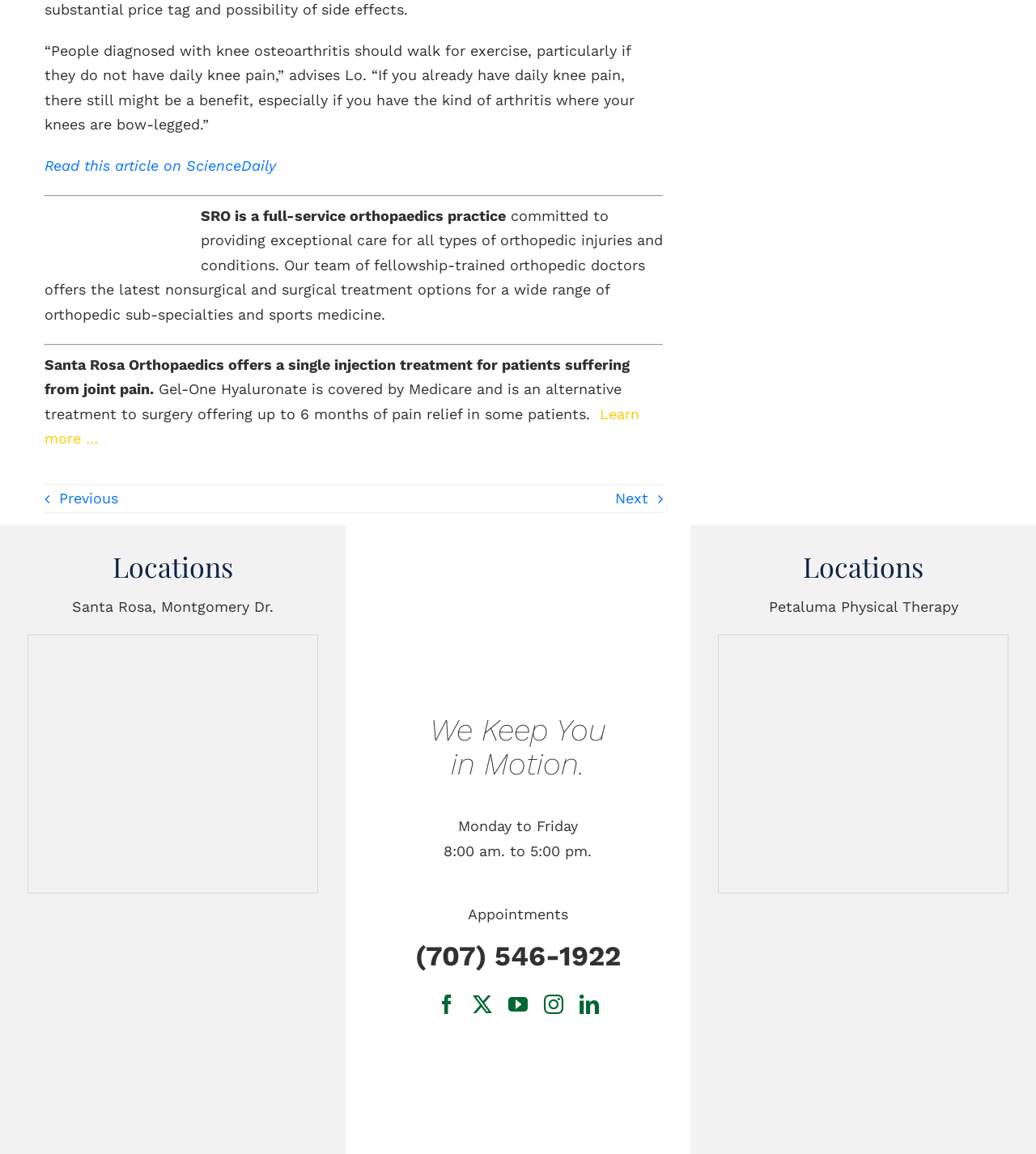Determine the bounding box coordinates for the area that needs to be clicked to fulfill this task: "Follow on Facebook". The coordinates must be given as four float numbers between 0 and 1, i.e., [left, top, right, bottom].

[0.422, 0.862, 0.441, 0.879]